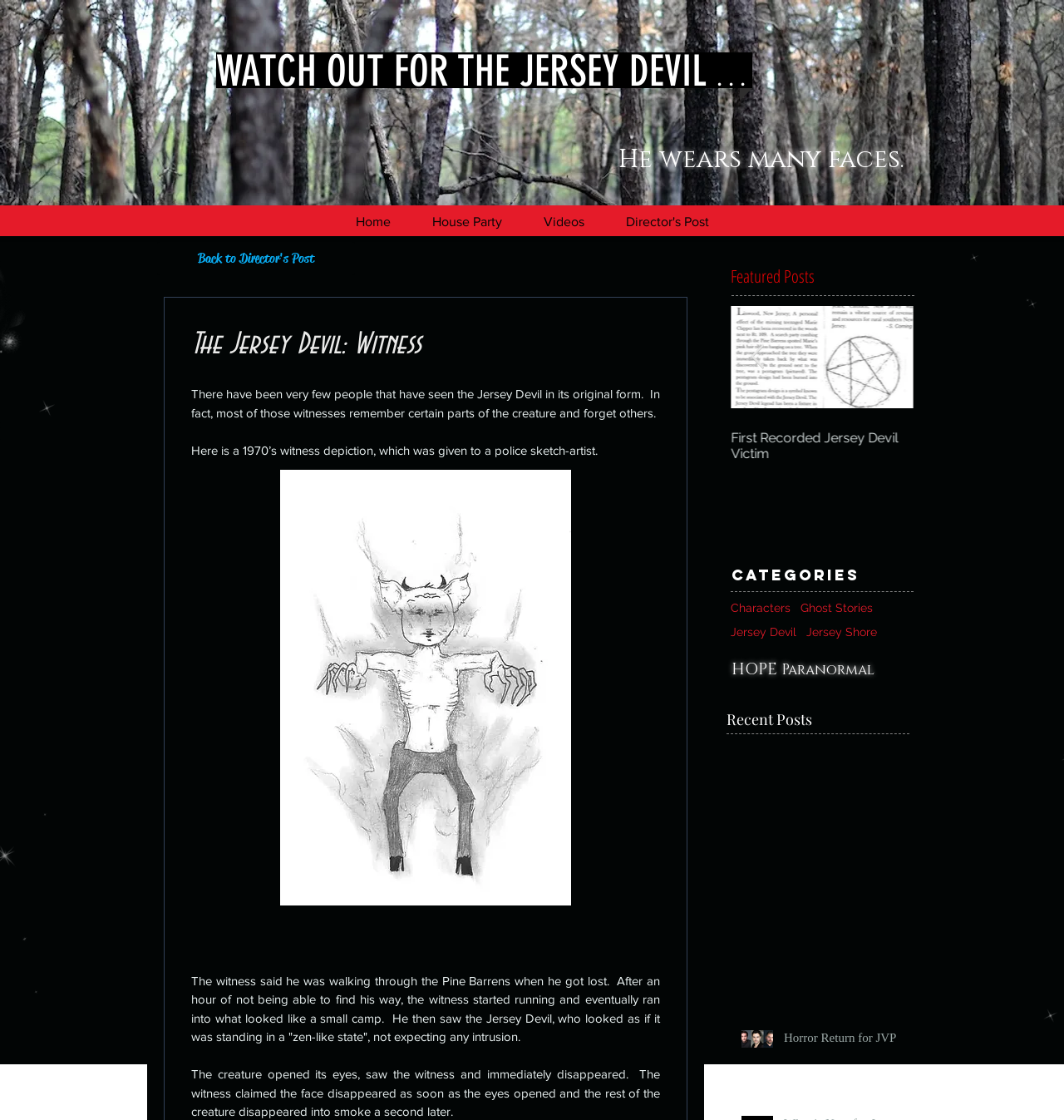Locate the bounding box coordinates of the clickable area to execute the instruction: "View the 'First Recorded Jersey Devil Victim' article". Provide the coordinates as four float numbers between 0 and 1, represented as [left, top, right, bottom].

[0.687, 0.273, 0.859, 0.484]